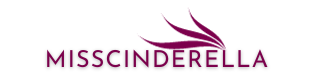Please provide a short answer using a single word or phrase for the question:
What is the style of the typography?

Bold, stylized